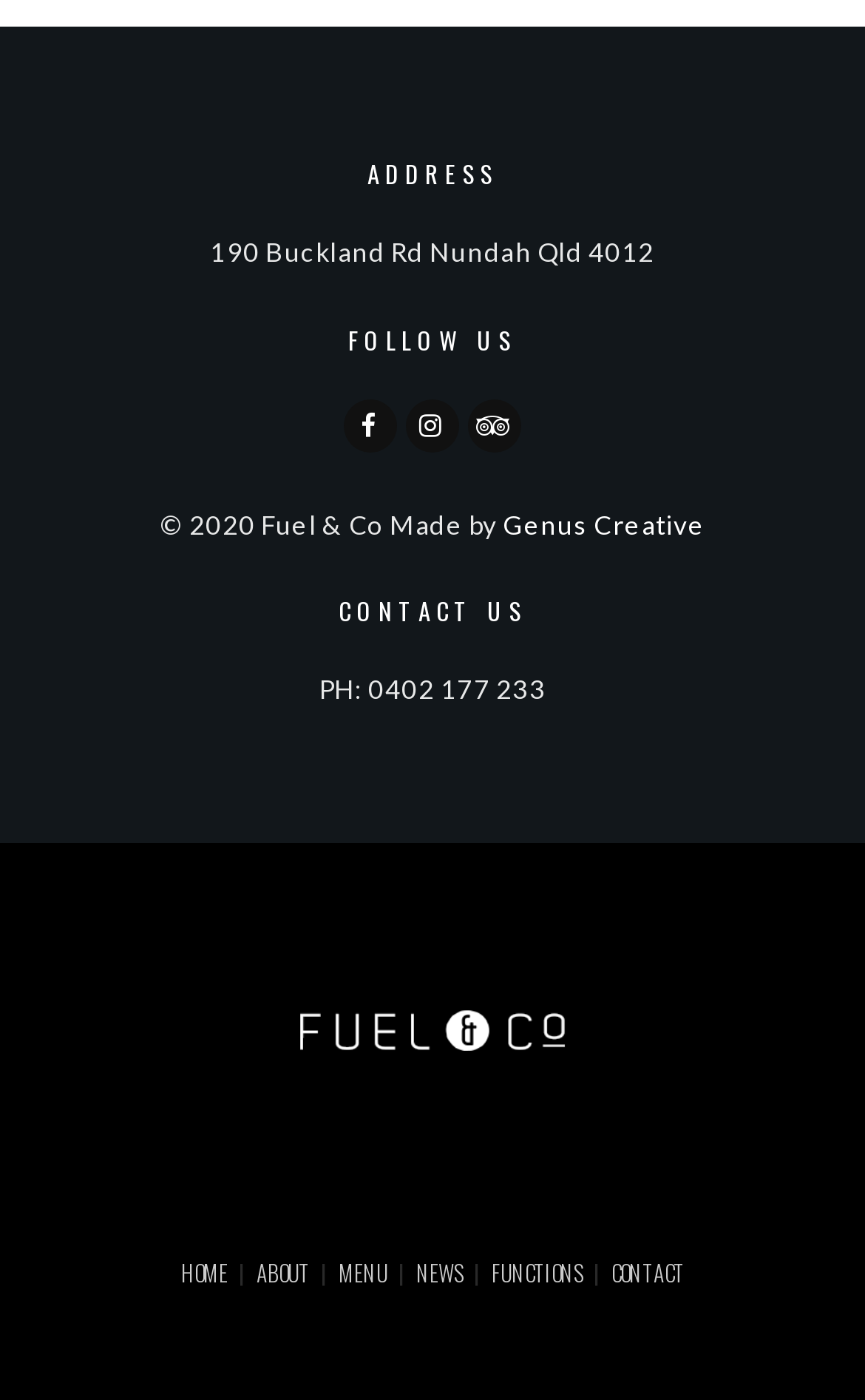From the given element description: "Contact", find the bounding box for the UI element. Provide the coordinates as four float numbers between 0 and 1, in the order [left, top, right, bottom].

[0.706, 0.897, 0.791, 0.921]